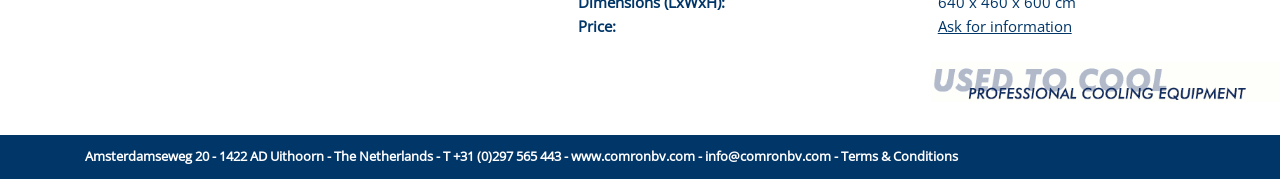What is the company's website?
Using the information from the image, give a concise answer in one word or a short phrase.

www.comronbv.com